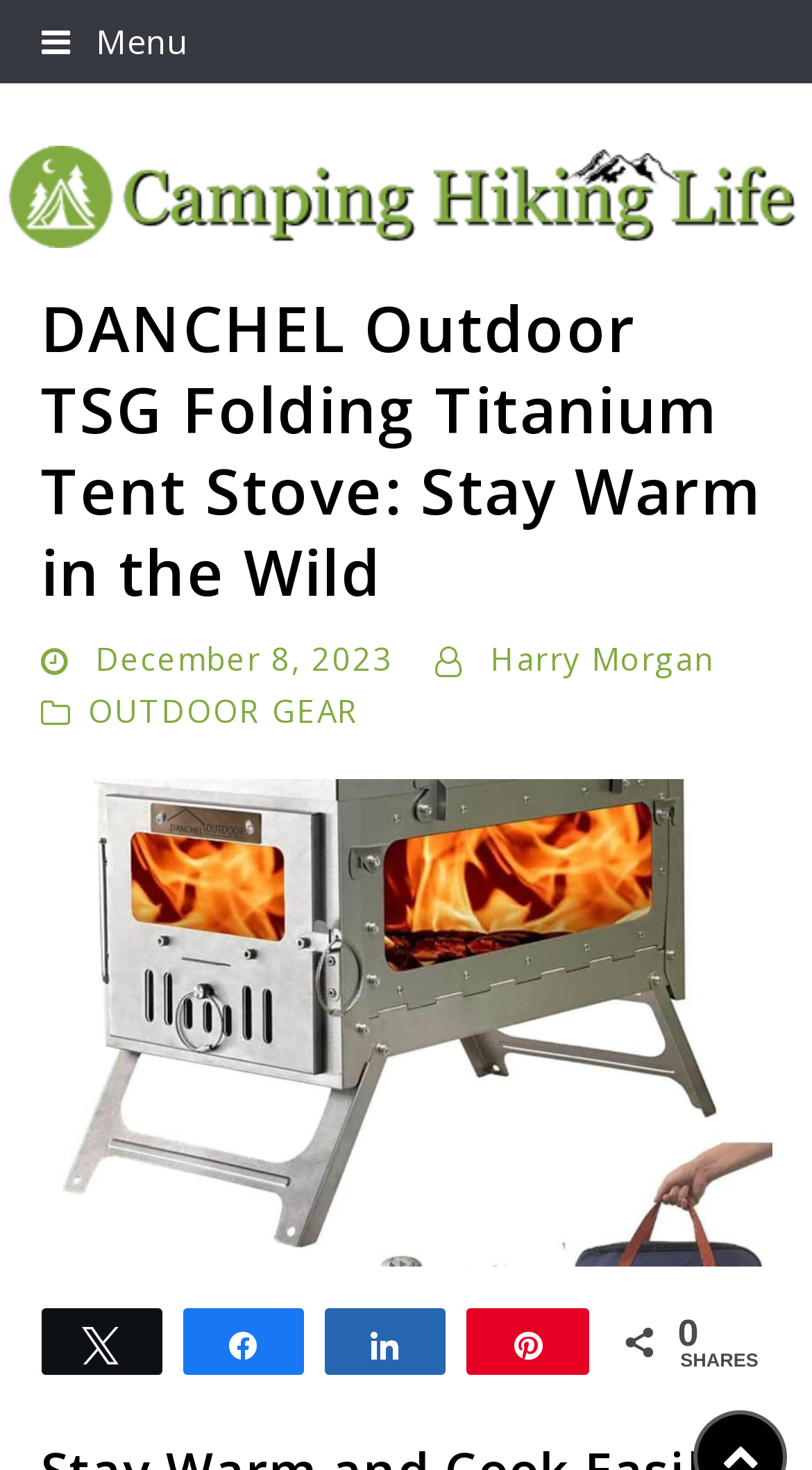Provide the bounding box coordinates of the HTML element described as: "OUTDOOR GEAR". The bounding box coordinates should be four float numbers between 0 and 1, i.e., [left, top, right, bottom].

[0.108, 0.469, 0.443, 0.497]